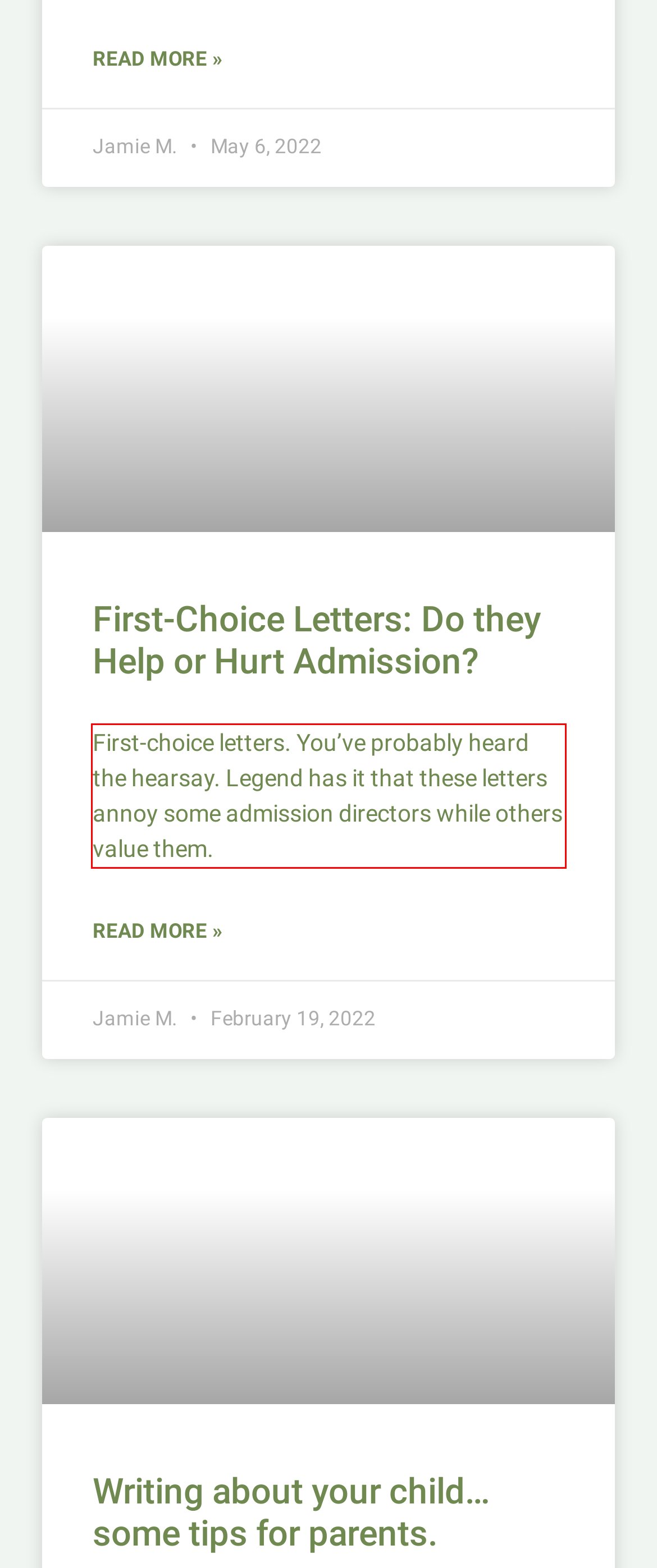You are looking at a screenshot of a webpage with a red rectangle bounding box. Use OCR to identify and extract the text content found inside this red bounding box.

First-choice letters. You’ve probably heard the hearsay. Legend has it that these letters annoy some admission directors while others value them.